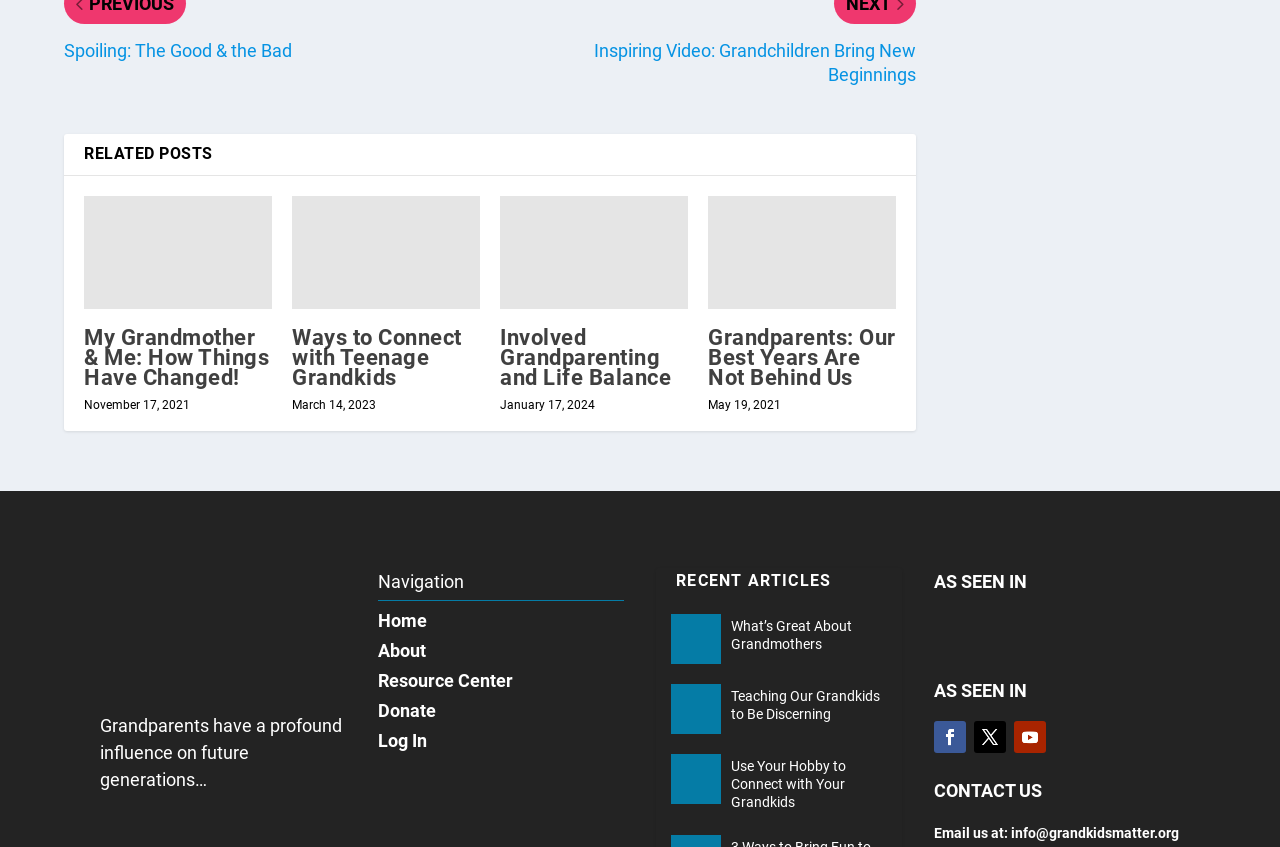Determine the bounding box coordinates for the clickable element to execute this instruction: "Click on the 'My Grandmother & Me: How Things Have Changed!' link". Provide the coordinates as four float numbers between 0 and 1, i.e., [left, top, right, bottom].

[0.066, 0.247, 0.212, 0.38]